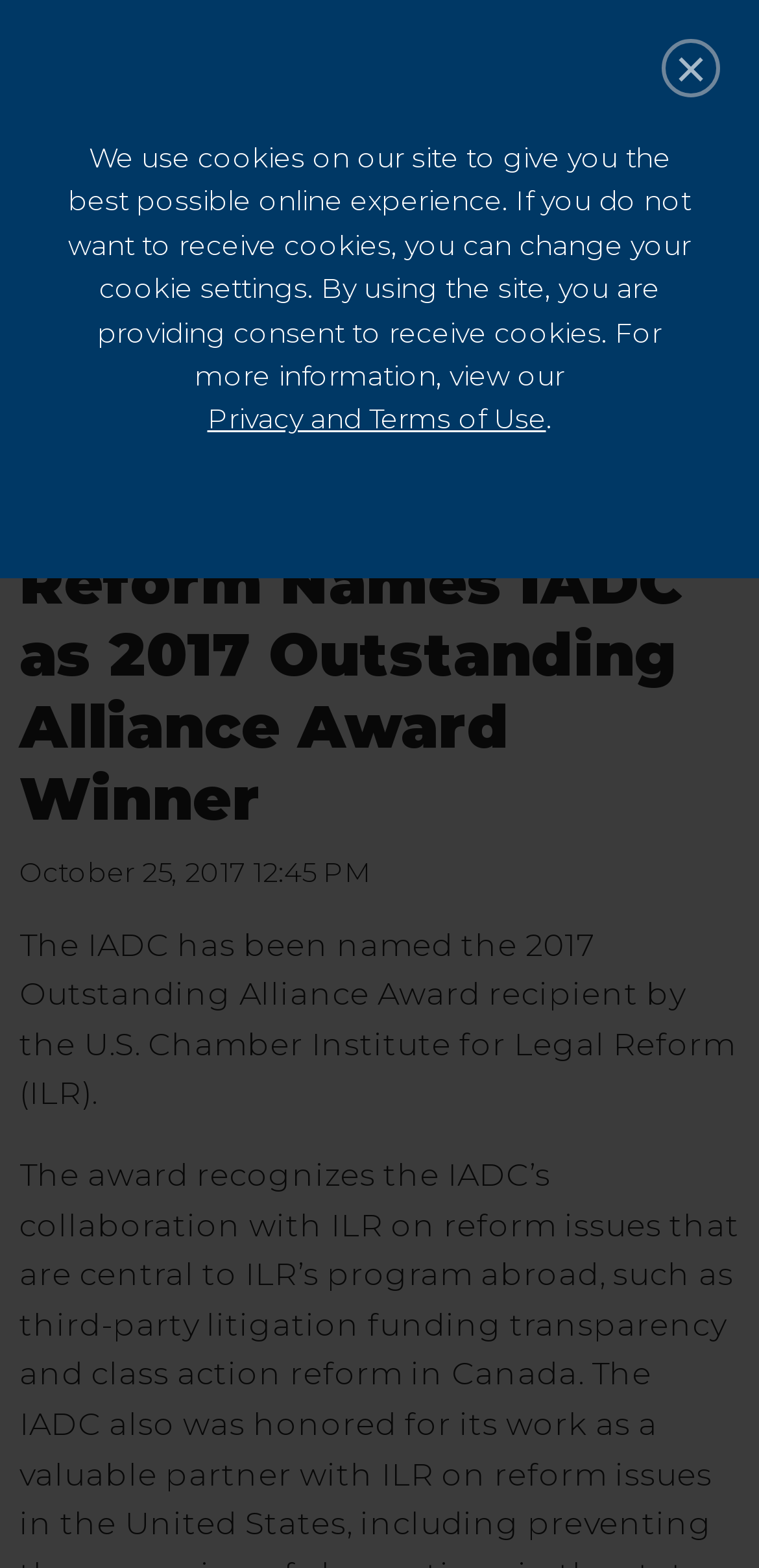Provide the bounding box coordinates for the UI element that is described by this text: "Diversity, Equity, Inclusion, Belonging Resources". The coordinates should be in the form of four float numbers between 0 and 1: [left, top, right, bottom].

[0.0, 0.566, 1.0, 0.613]